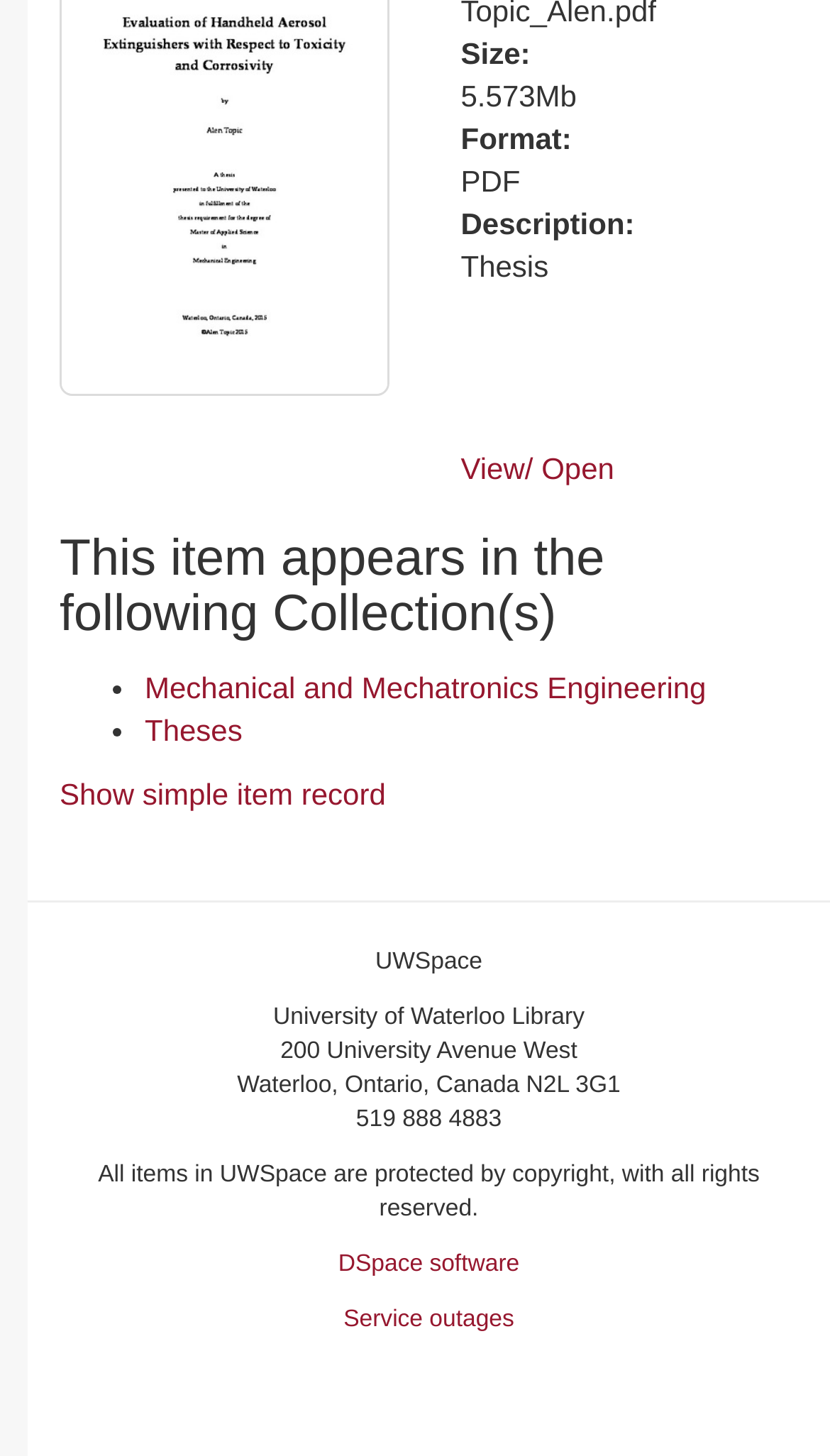What is the name of the library?
Examine the image closely and answer the question with as much detail as possible.

The name of the library can be found at the bottom of the webpage, where it is stated as 'University of Waterloo Library'.